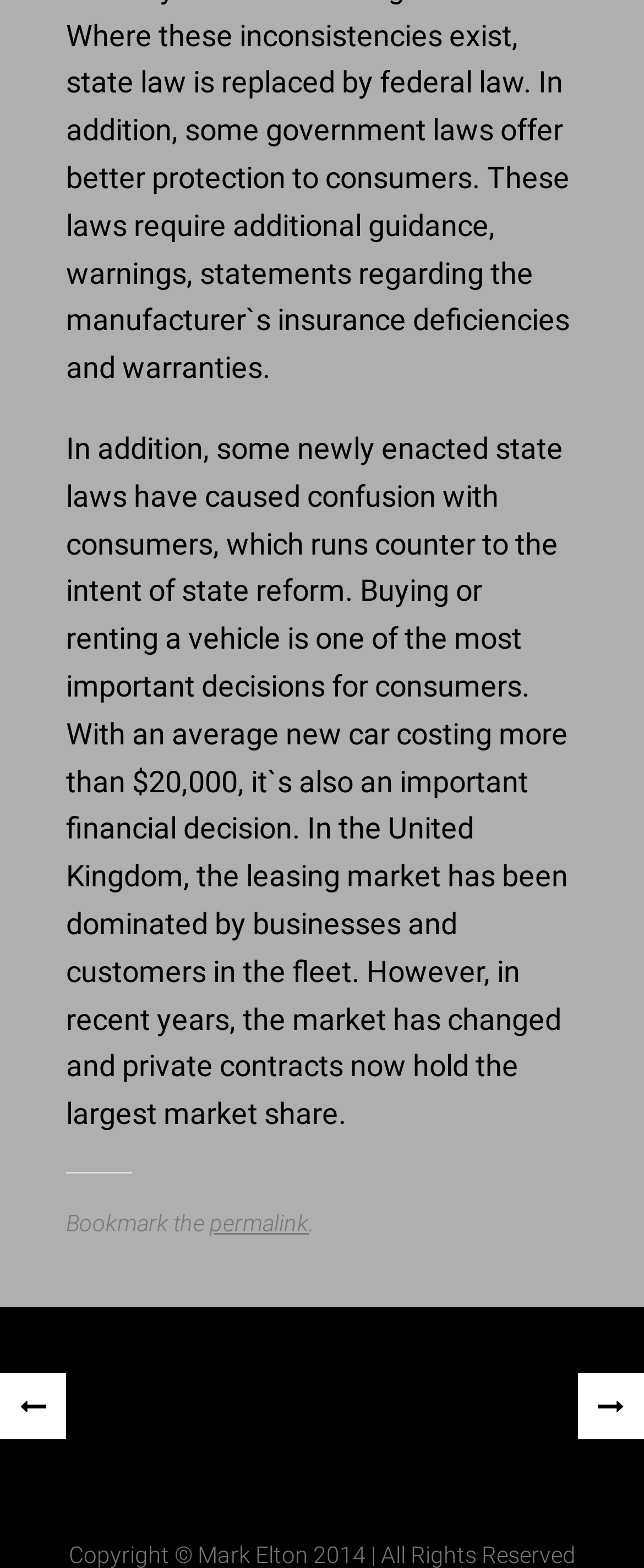Provide a short answer using a single word or phrase for the following question: 
What is the average cost of a new car?

more than $20,000